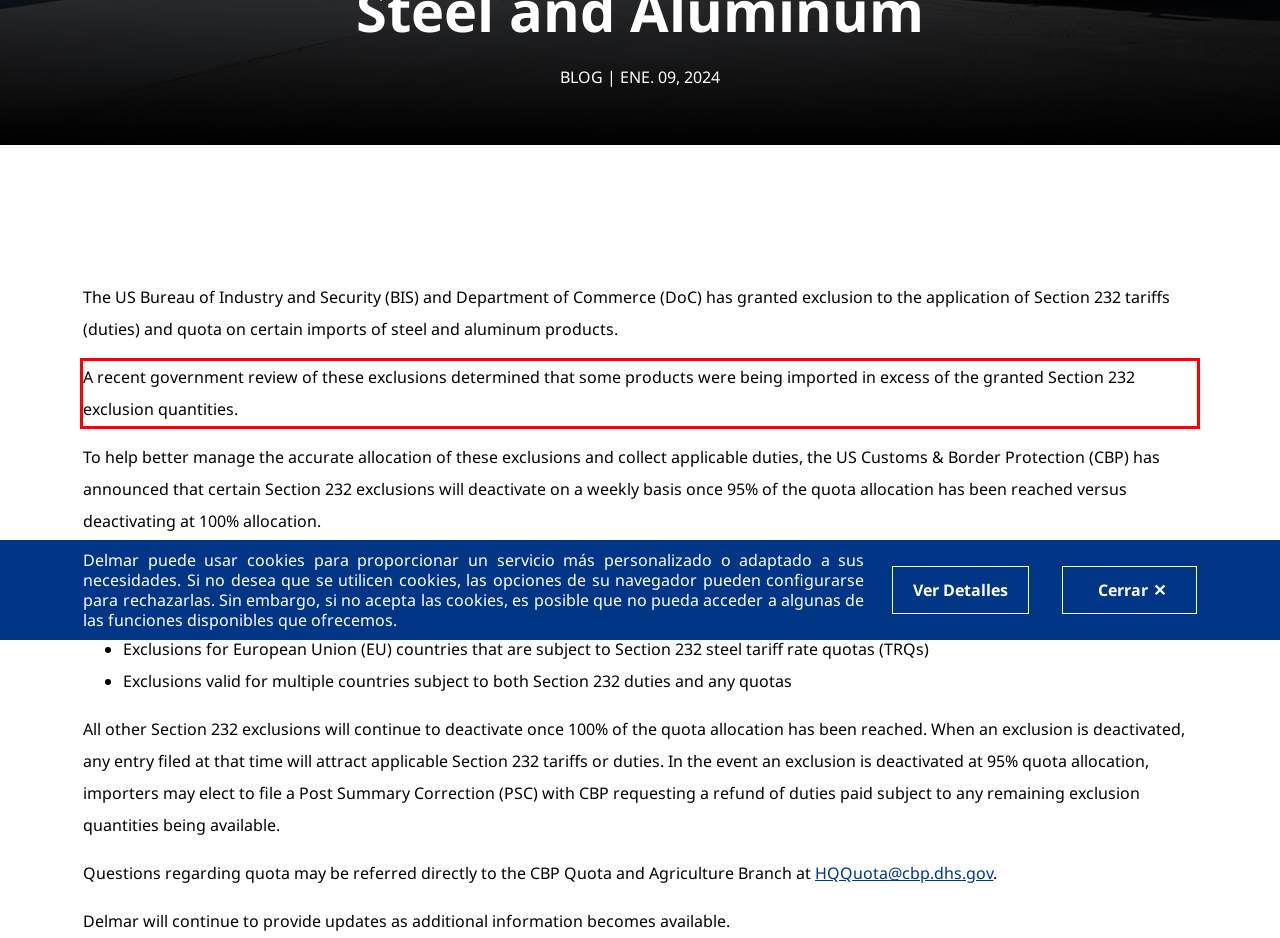You have a screenshot of a webpage with a red bounding box. Identify and extract the text content located inside the red bounding box.

A recent government review of these exclusions determined that some products were being imported in excess of the granted Section 232 exclusion quantities.